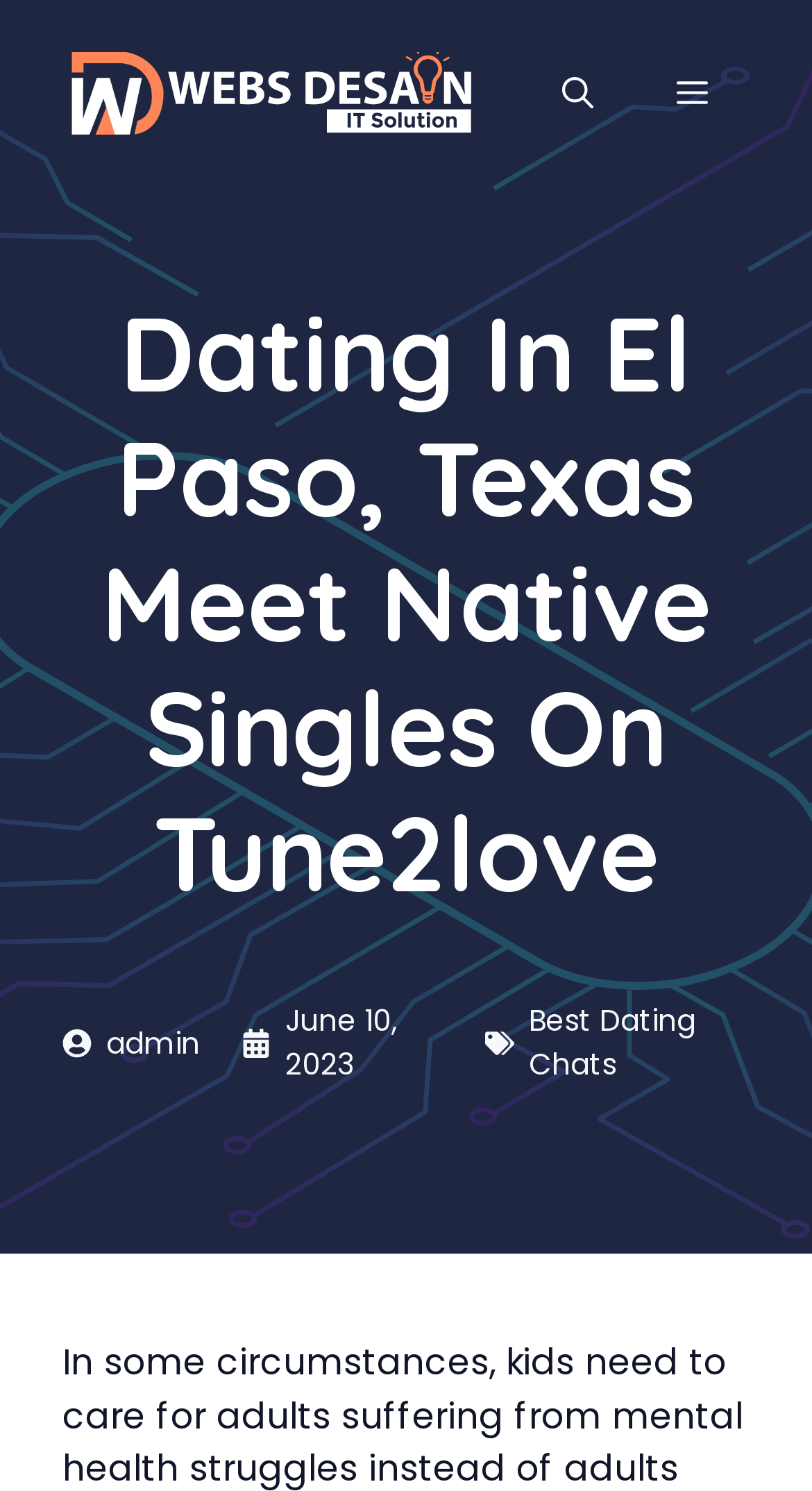Given the element description title="Jasa Web Desain Jakarta", identify the bounding box coordinates for the UI element on the webpage screenshot. The format should be (top-left x, top-left y, bottom-right x, bottom-right y), with values between 0 and 1.

[0.077, 0.044, 0.59, 0.078]